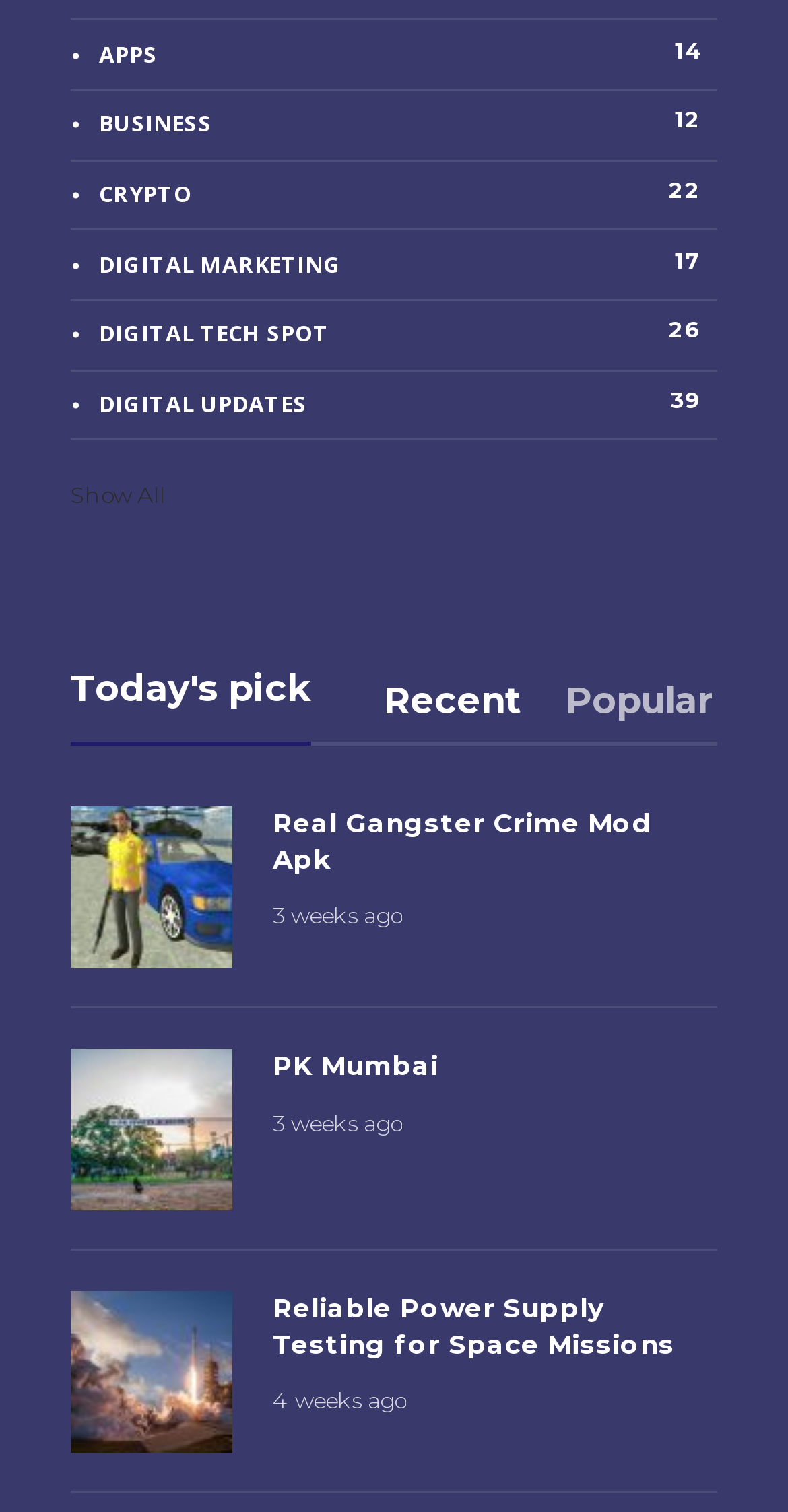Determine the coordinates of the bounding box for the clickable area needed to execute this instruction: "View Real Gangster Crime Mod Apk".

[0.346, 0.533, 0.91, 0.58]